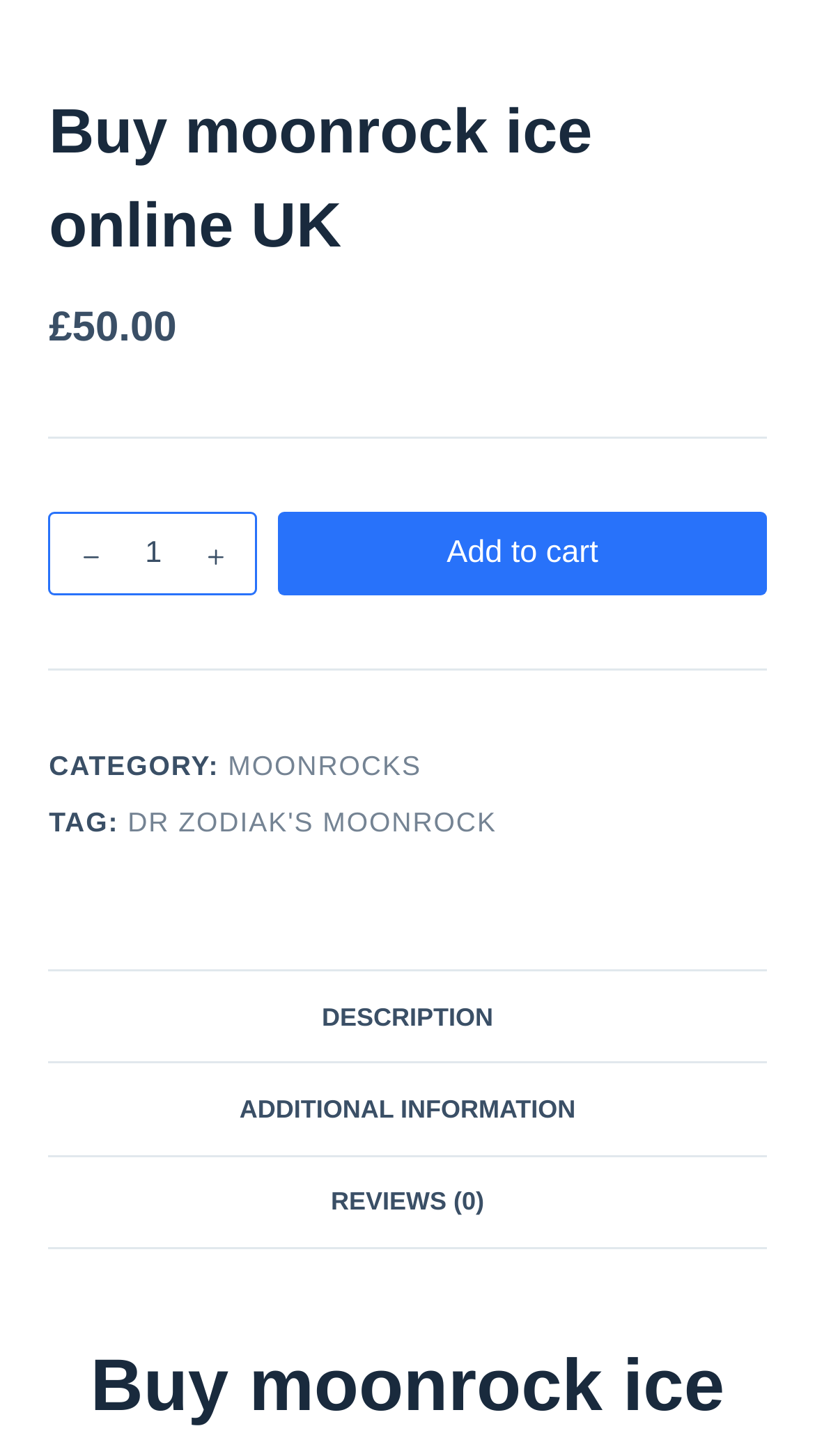Find the bounding box coordinates for the HTML element described in this sentence: "Additional information". Provide the coordinates as four float numbers between 0 and 1, in the format [left, top, right, bottom].

[0.06, 0.731, 0.94, 0.793]